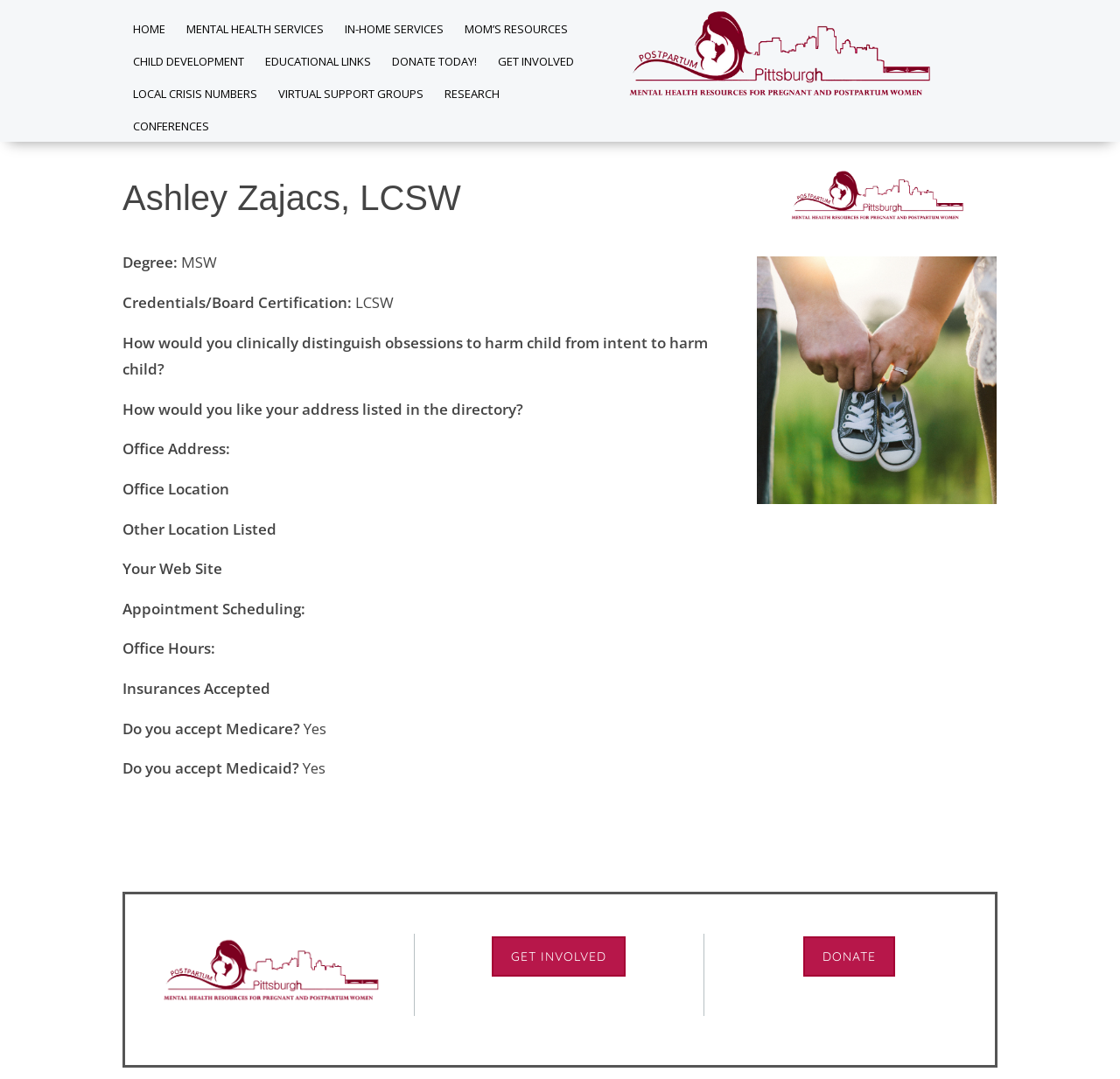Find the bounding box coordinates of the clickable area required to complete the following action: "View Ashley Zajacs' profile".

[0.109, 0.164, 0.642, 0.203]